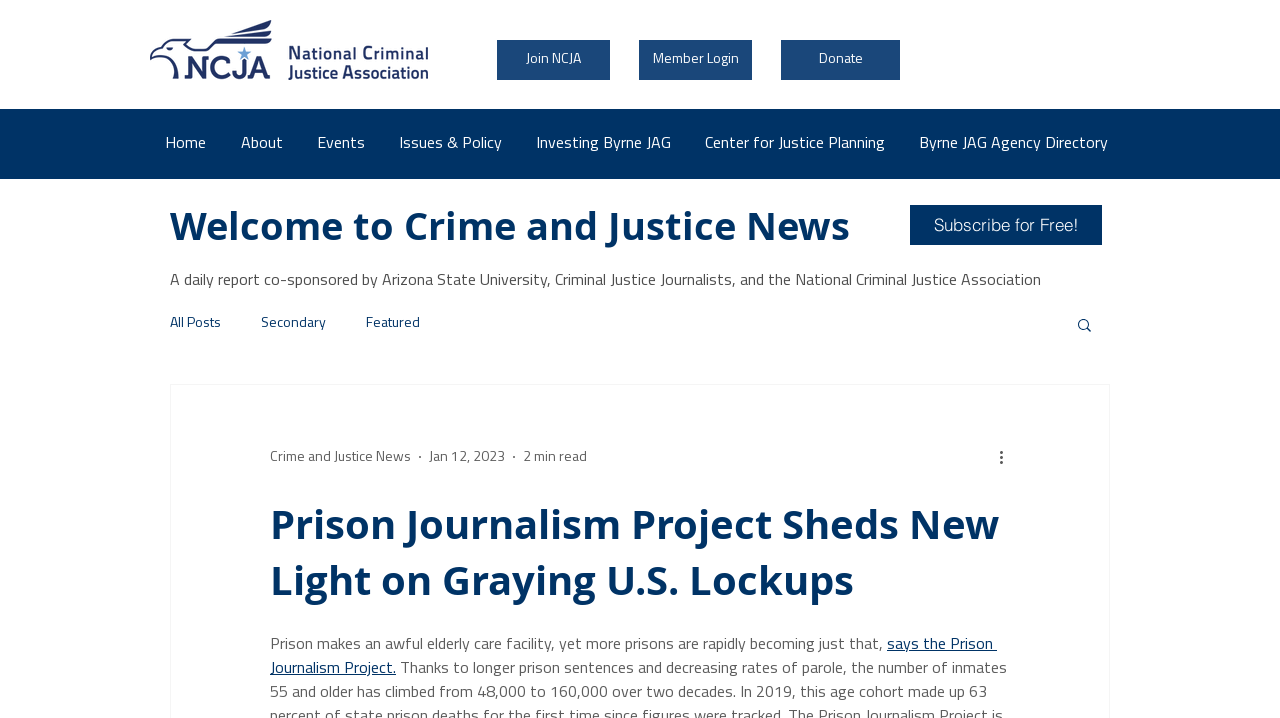What is the topic of the article?
Using the image, provide a detailed and thorough answer to the question.

The question asks for the topic of the article. By reading the text 'Prison makes an awful elderly care facility, yet more prisons are rapidly becoming just that,' we can infer that the topic of the article is related to prisons and elderly care.